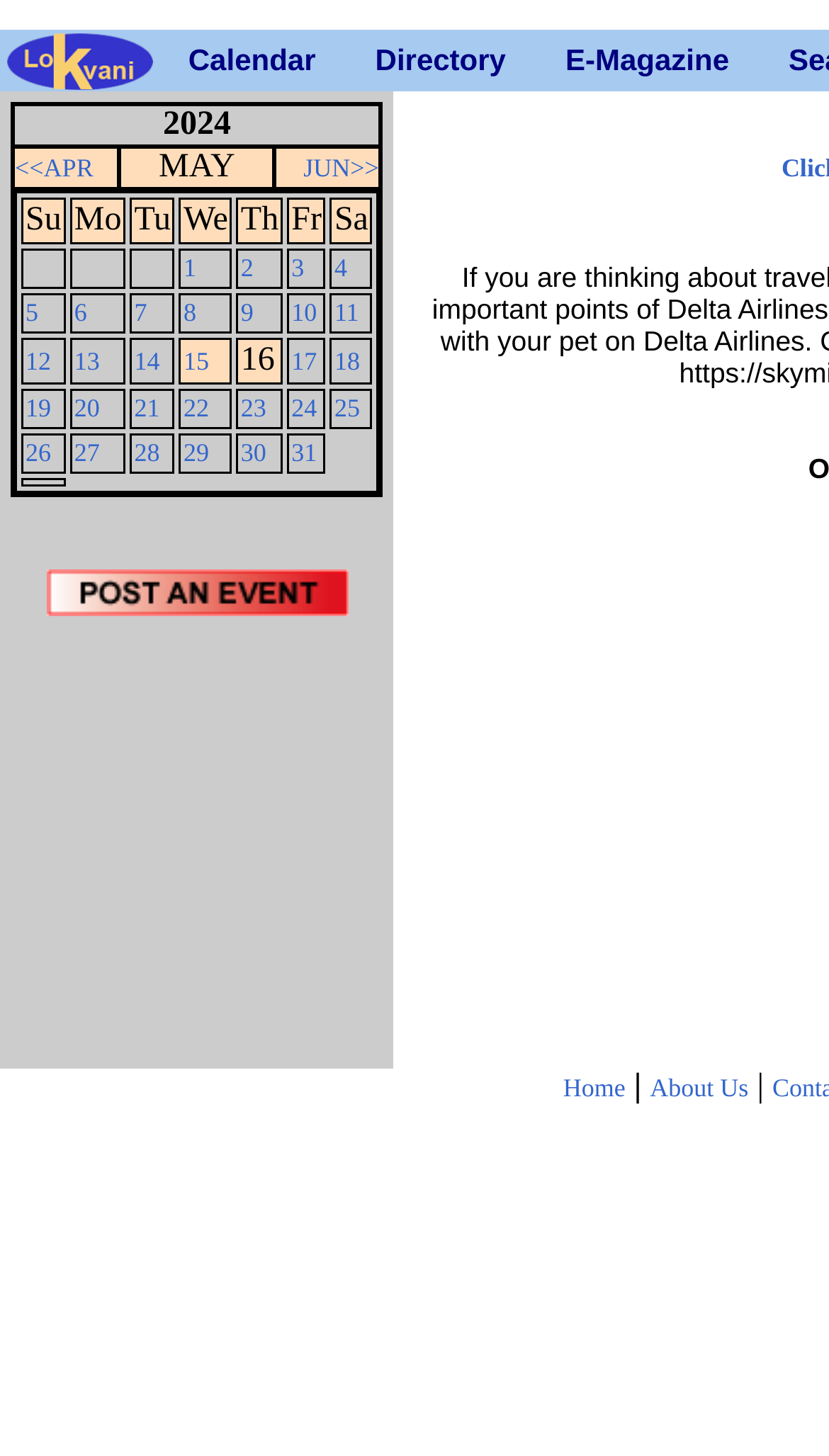Please locate the bounding box coordinates of the element that should be clicked to achieve the given instruction: "Click on the Lokvani link".

[0.0, 0.02, 0.016, 0.063]